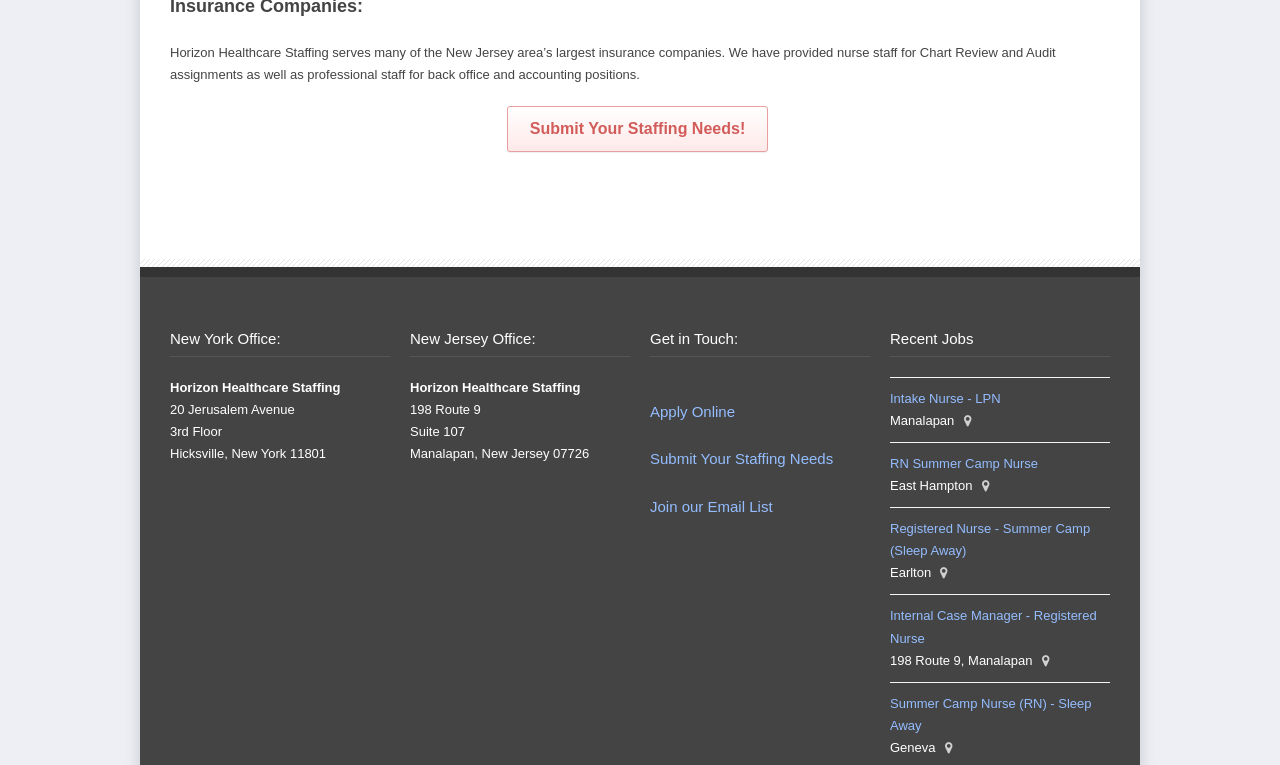Given the description: "Apply Online", determine the bounding box coordinates of the UI element. The coordinates should be formatted as four float numbers between 0 and 1, [left, top, right, bottom].

[0.508, 0.527, 0.574, 0.549]